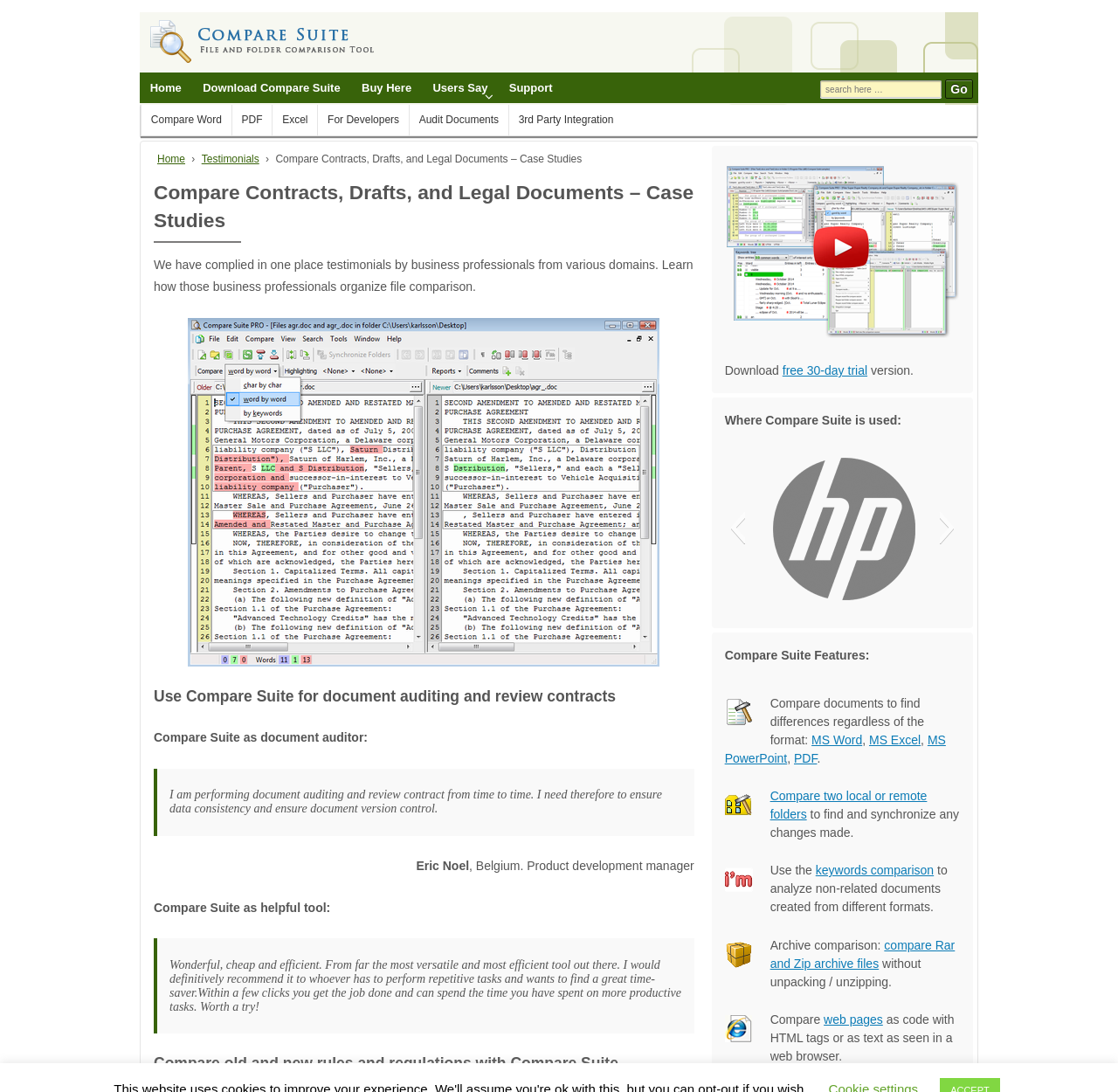Extract the bounding box coordinates of the UI element described: "parent_node: Search for: name="submit" value="Go"". Provide the coordinates in the format [left, top, right, bottom] with values ranging from 0 to 1.

[0.845, 0.073, 0.87, 0.091]